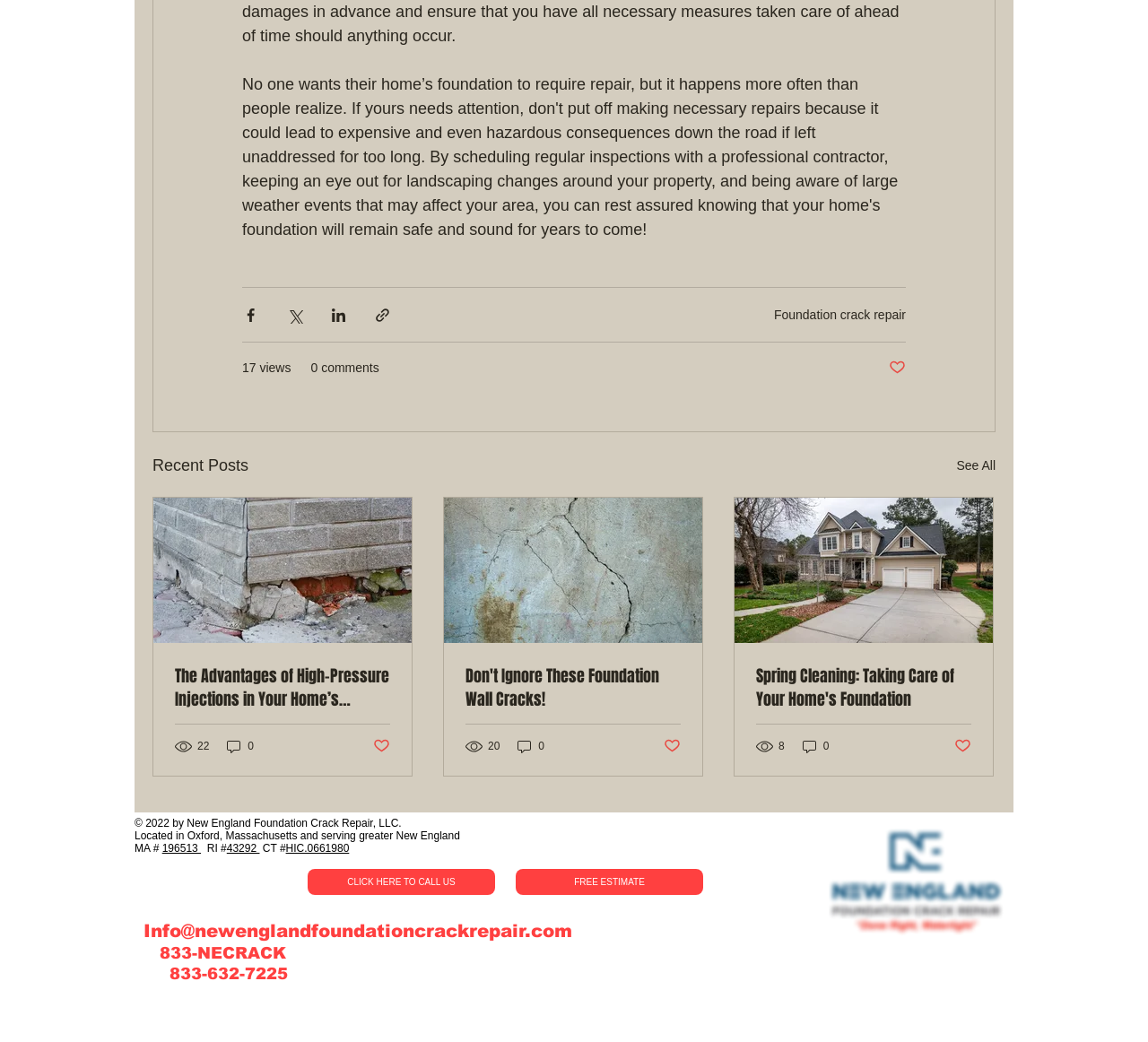Determine the bounding box coordinates for the clickable element required to fulfill the instruction: "View recent posts". Provide the coordinates as four float numbers between 0 and 1, i.e., [left, top, right, bottom].

[0.133, 0.435, 0.216, 0.46]